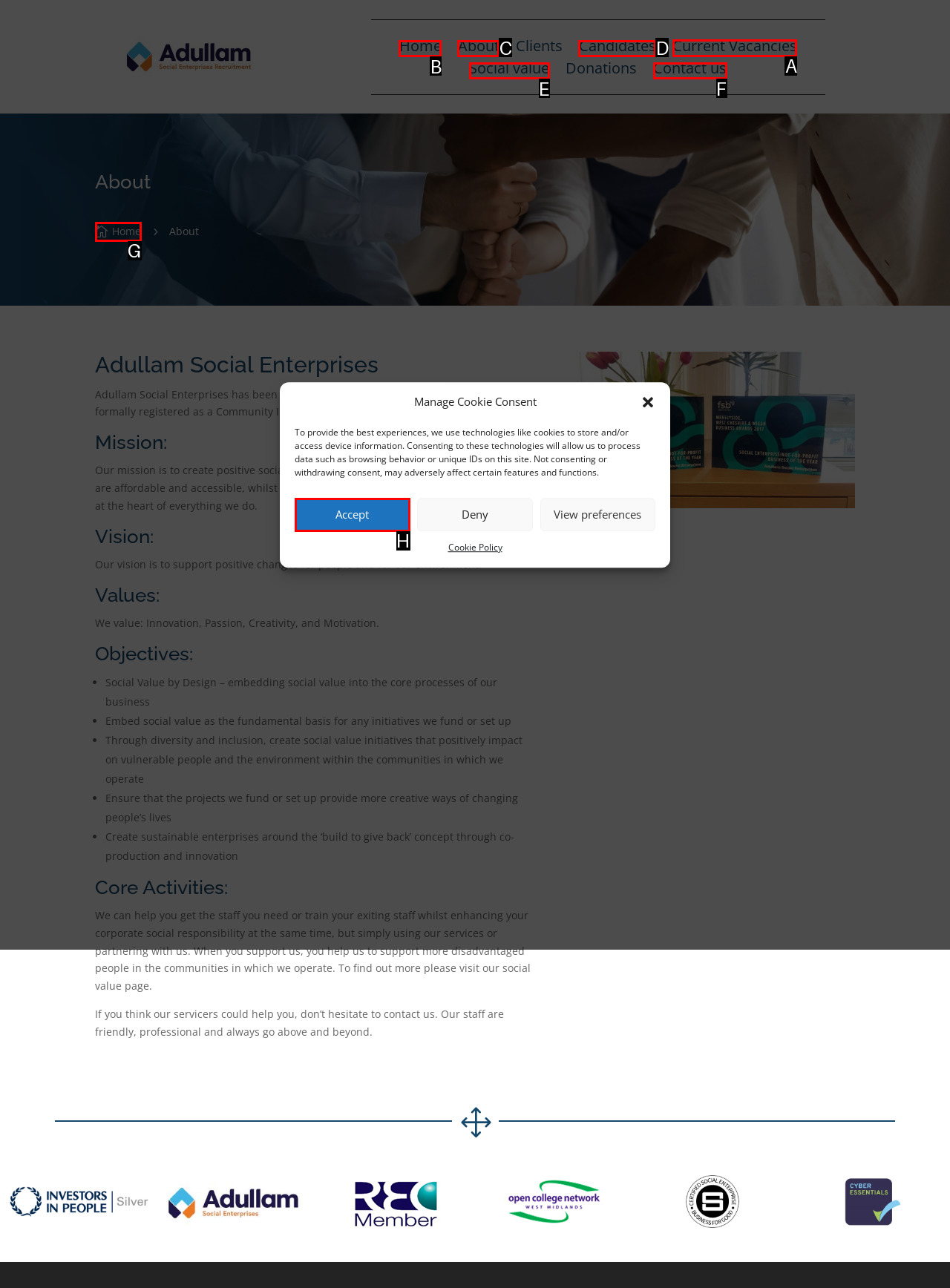Find the option you need to click to complete the following instruction: Learn more about Current Vacancies
Answer with the corresponding letter from the choices given directly.

A